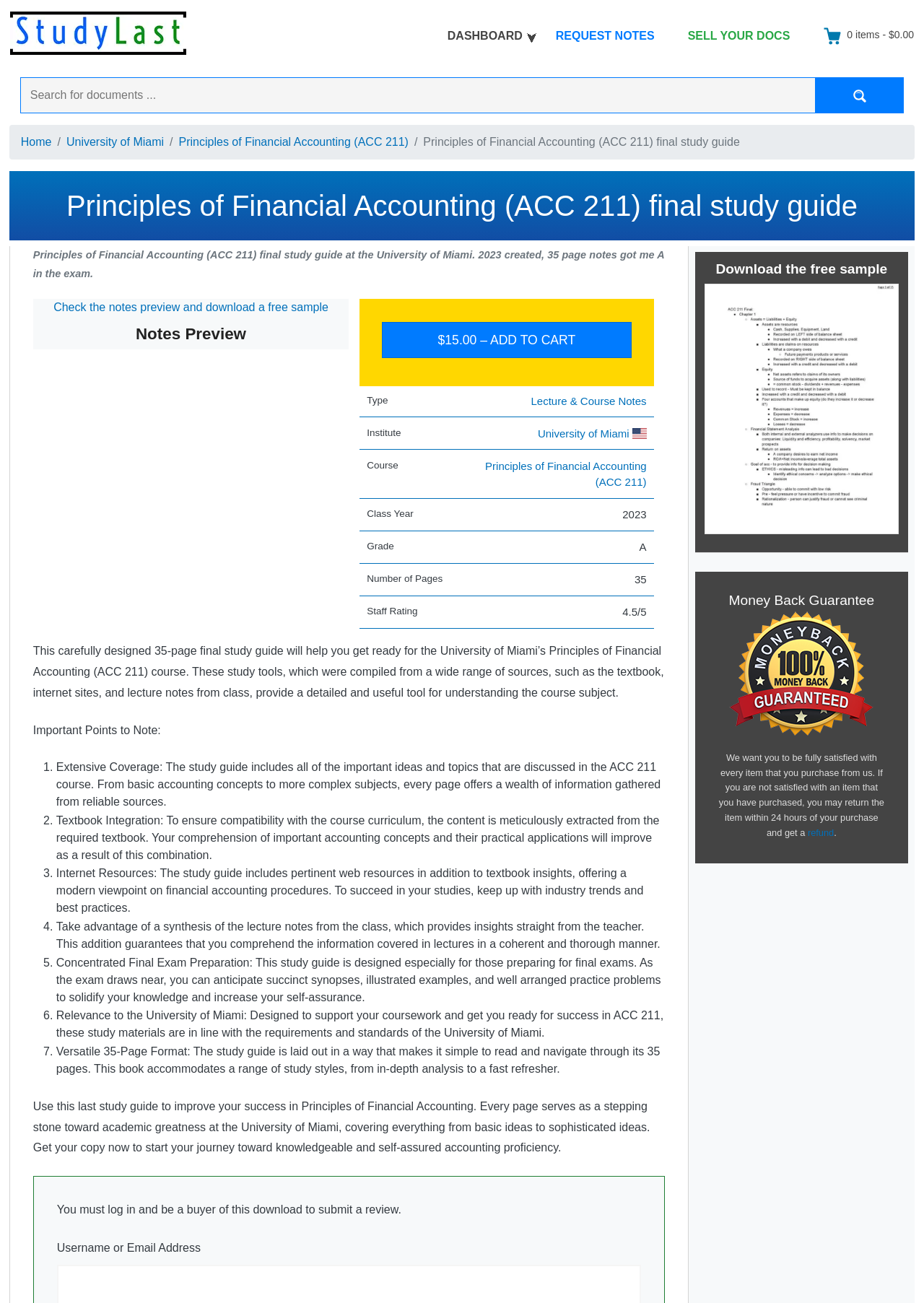Pinpoint the bounding box coordinates of the clickable element to carry out the following instruction: "Buy the study guide."

[0.413, 0.247, 0.683, 0.275]